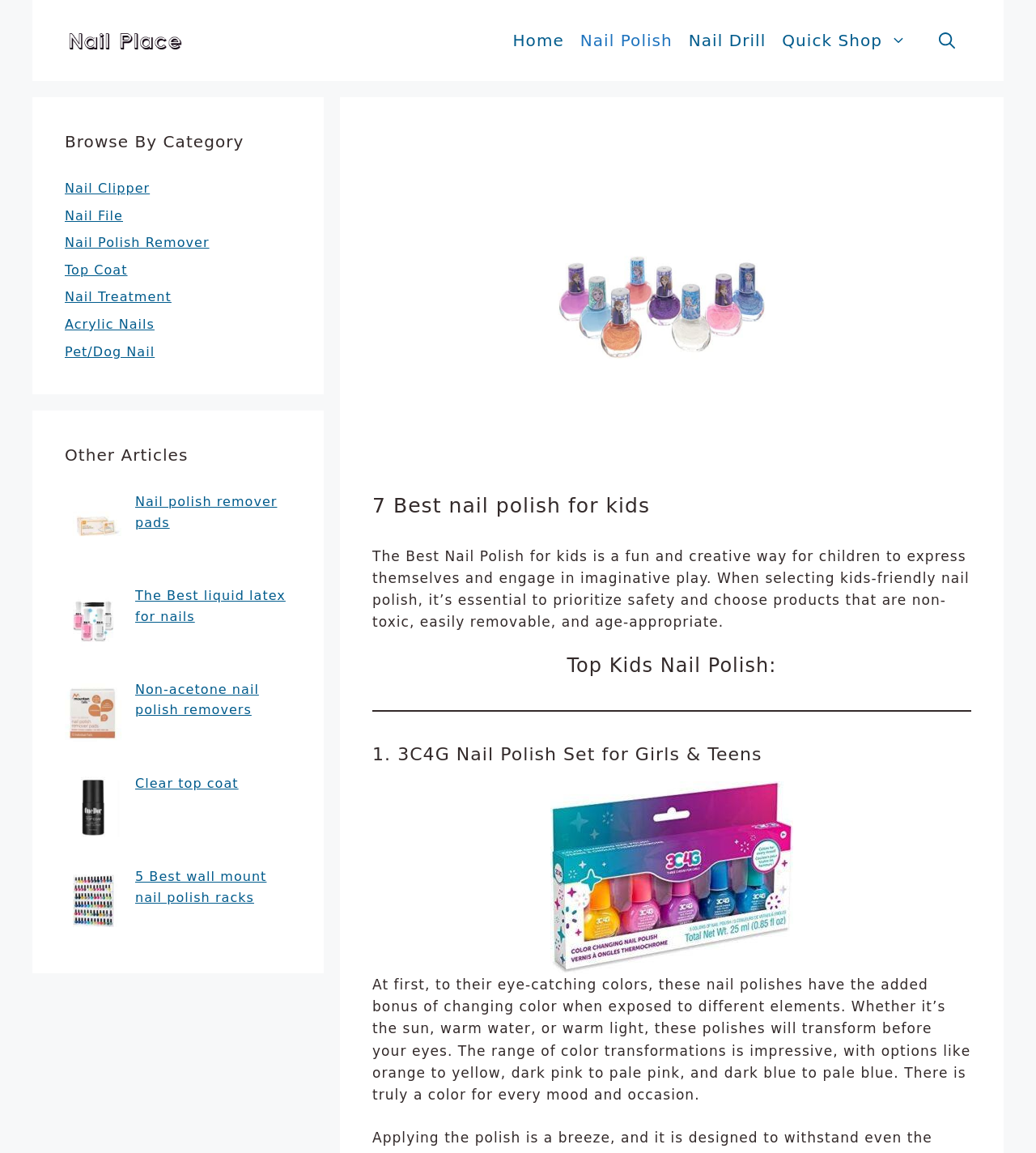Could you specify the bounding box coordinates for the clickable section to complete the following instruction: "Read the article about 'Best Nail polish remover pads'"?

[0.13, 0.428, 0.268, 0.46]